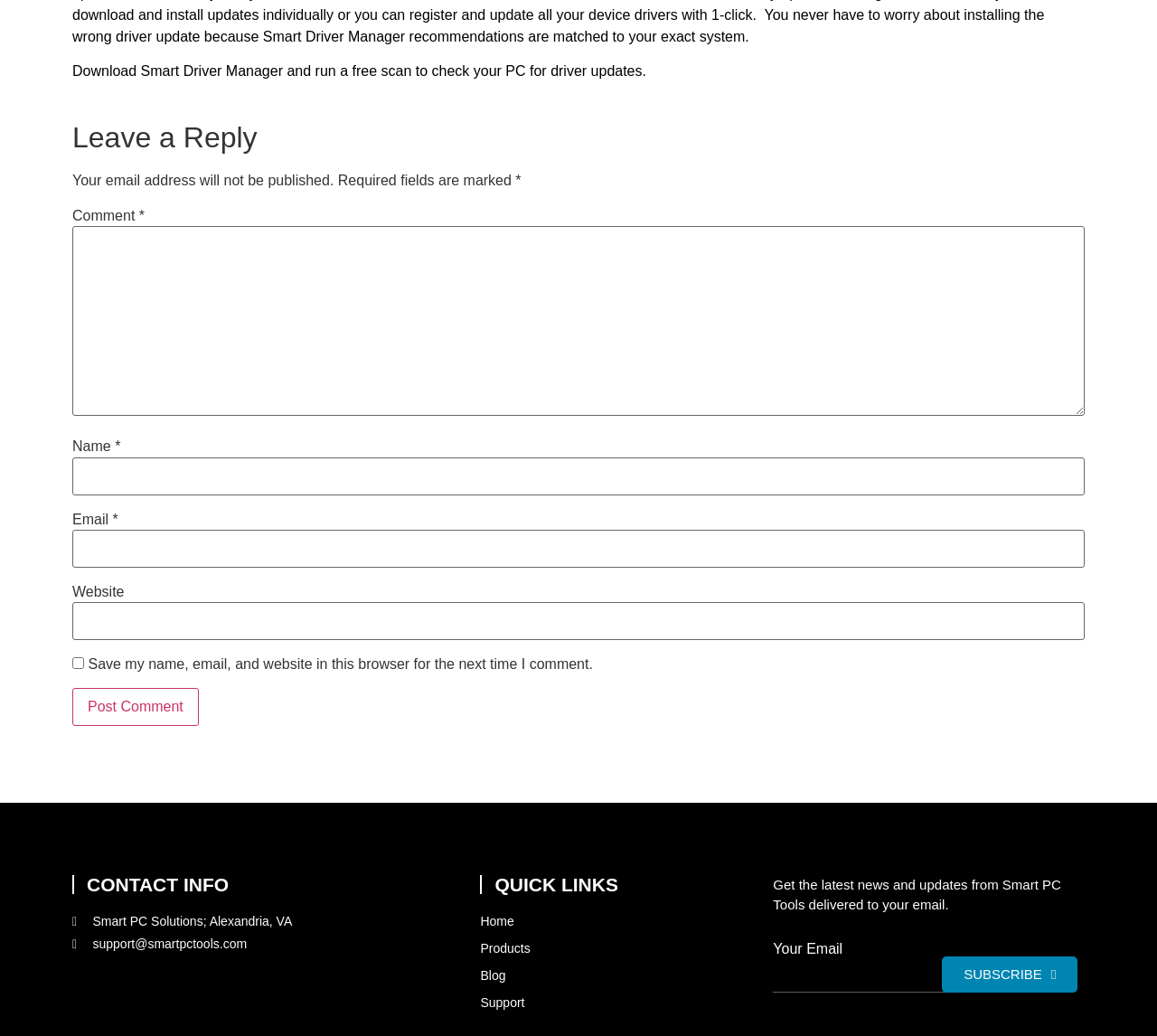Reply to the question with a single word or phrase:
What is the purpose of the 'SUBSCRIBE' button?

Get latest news and updates